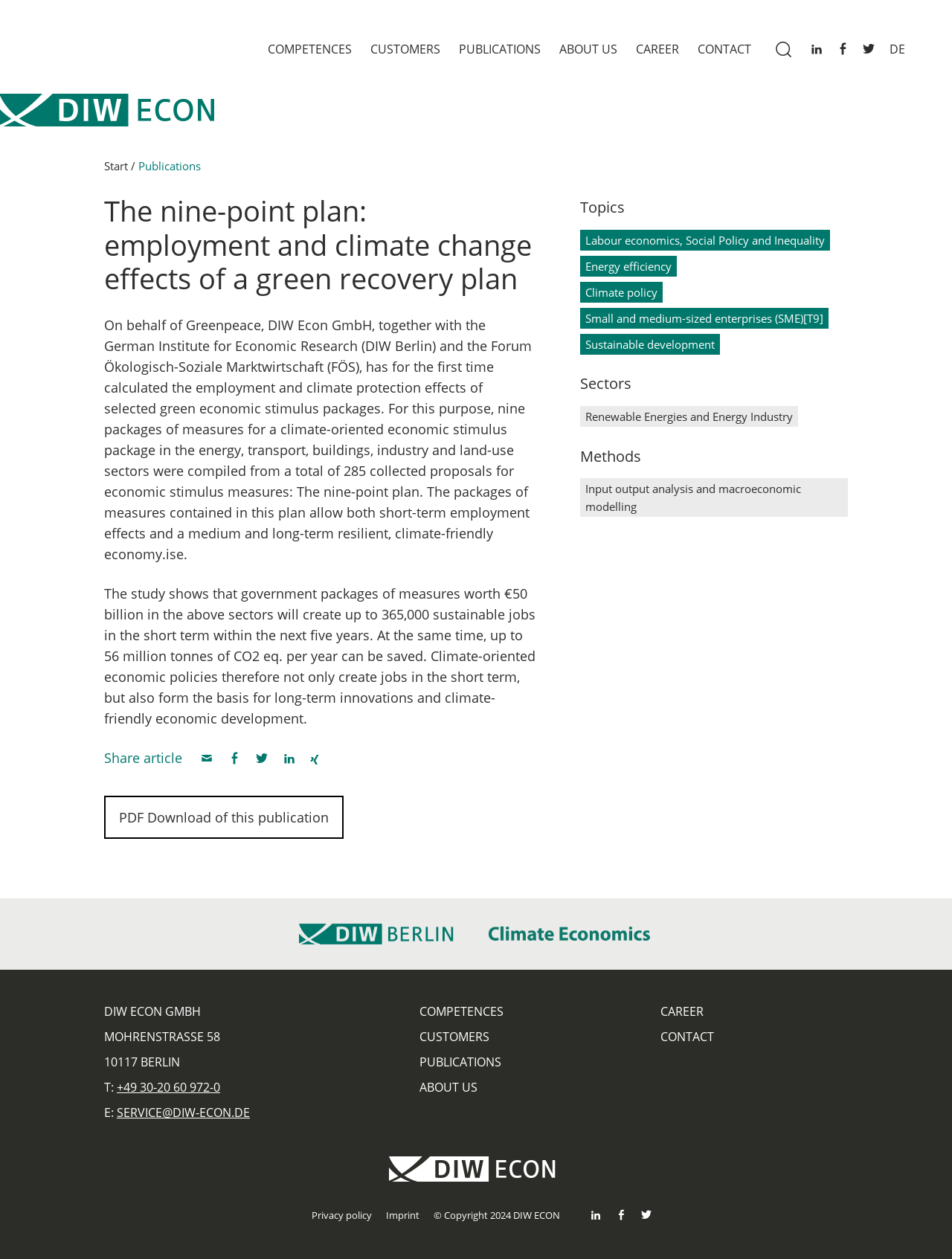Utilize the information from the image to answer the question in detail:
How many links are there in the 'Topics' section?

I counted the number of links in the 'Topics' section, which is located below the article content. The links are 'Labour economics, Social Policy and Inequality', 'Energy efficiency', 'Climate policy', 'Small and medium-sized enterprises (SME)', and 'Sustainable development'.